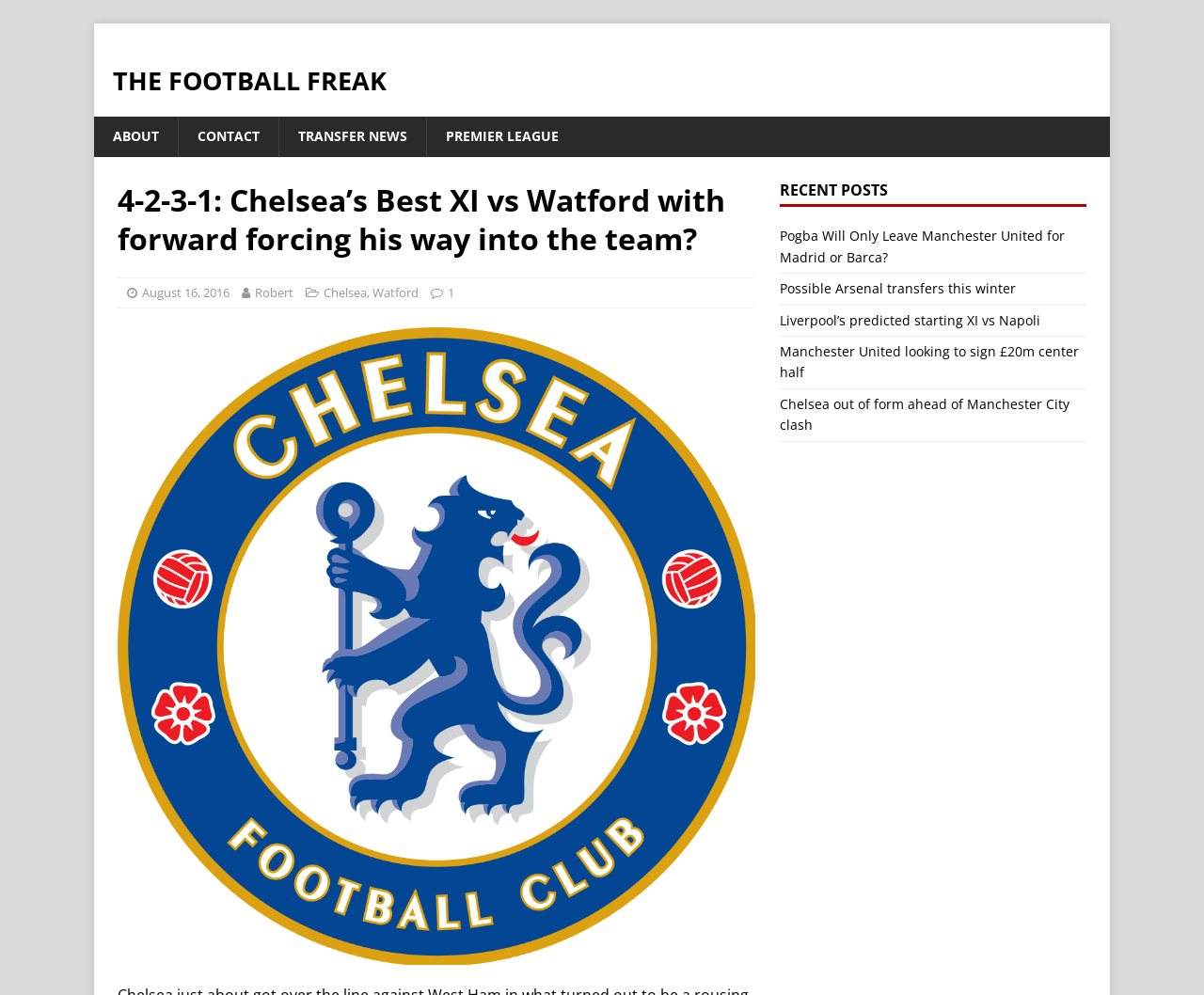Determine the bounding box coordinates of the target area to click to execute the following instruction: "Visit the homepage of THE FOOTBALL FREAK."

[0.094, 0.068, 0.906, 0.094]